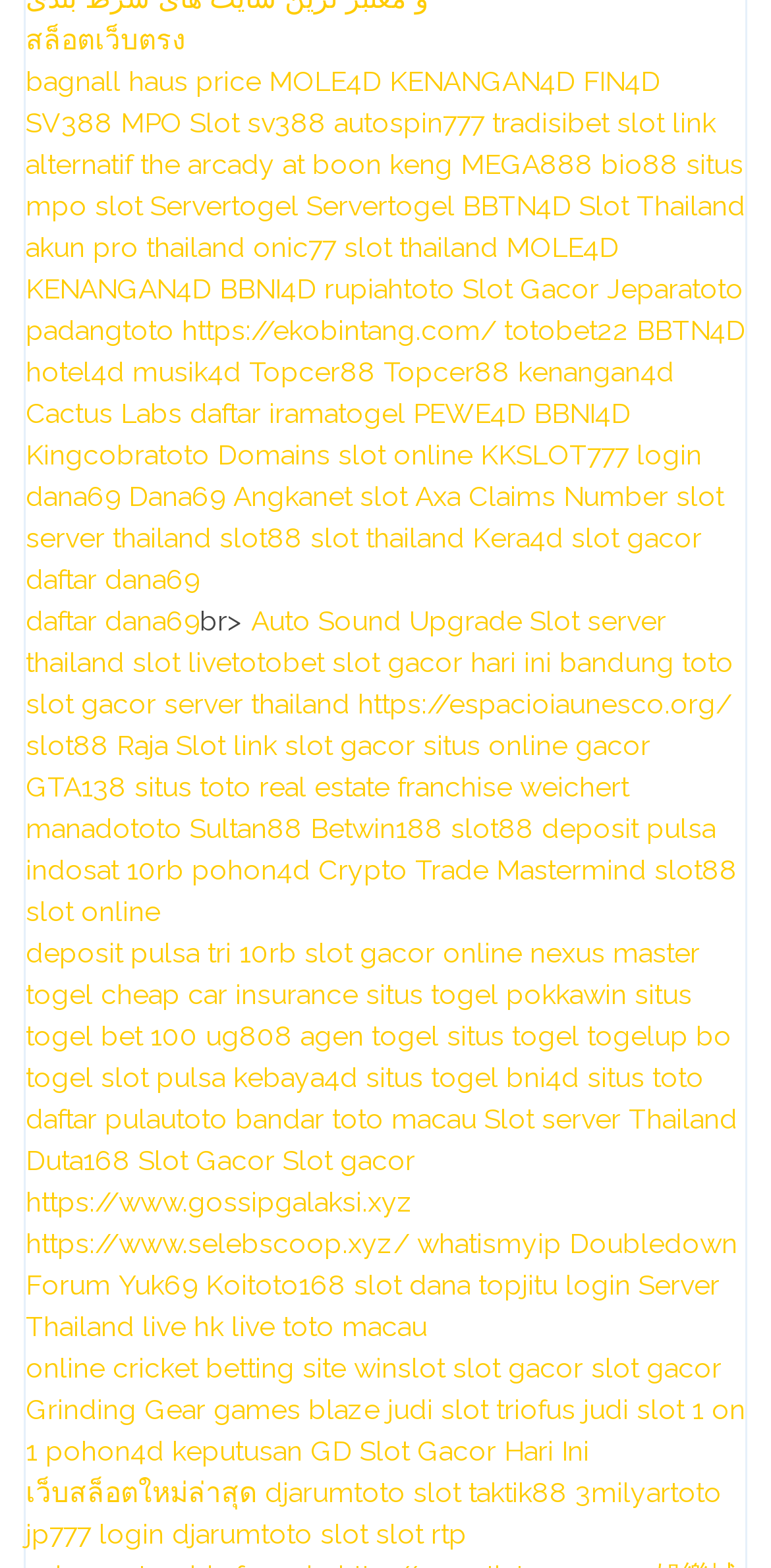Determine the bounding box coordinates for the element that should be clicked to follow this instruction: "Access Slot Thailand server". The coordinates should be given as four float numbers between 0 and 1, in the format [left, top, right, bottom].

[0.751, 0.121, 0.967, 0.141]